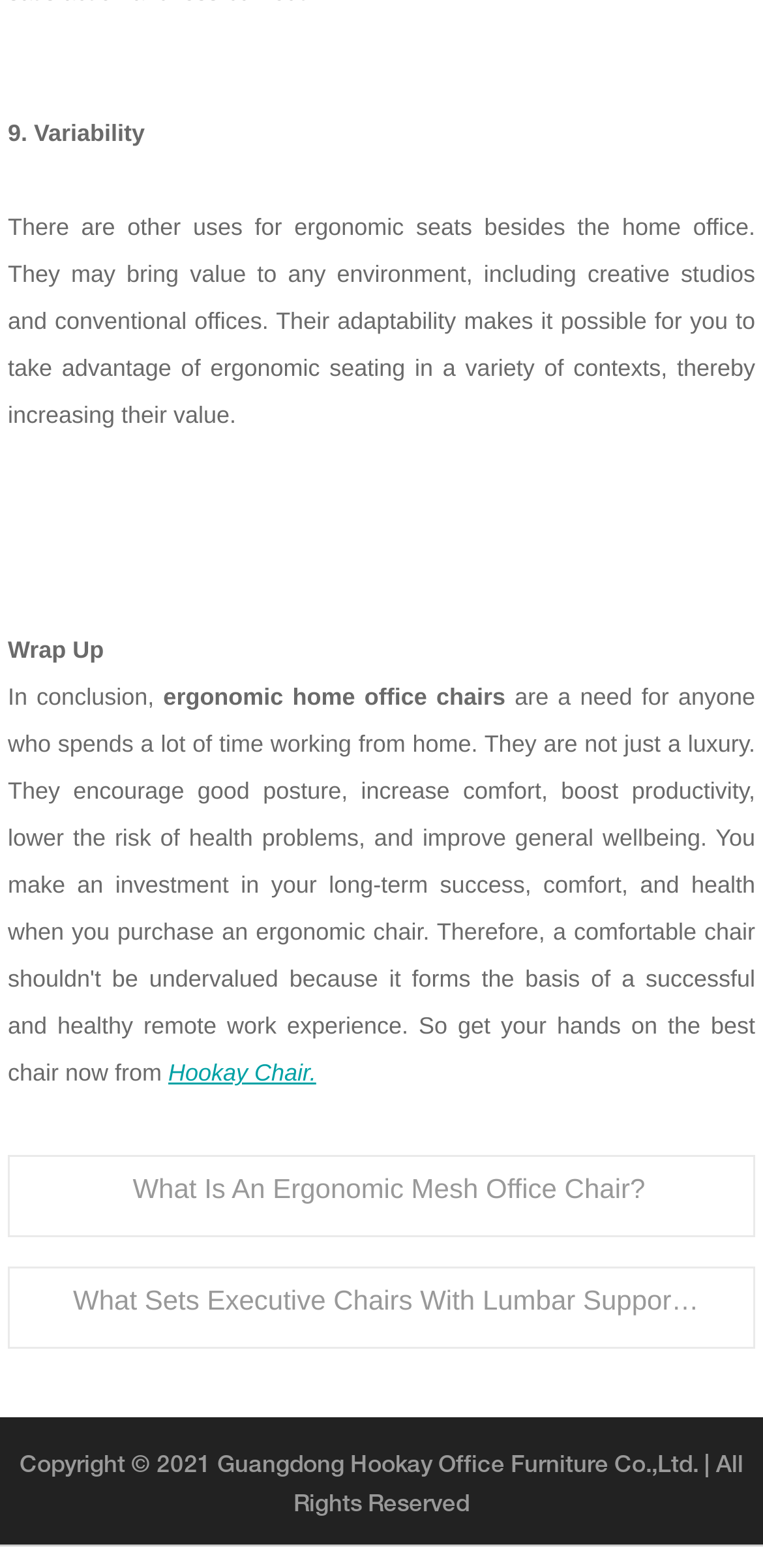Provide a thorough and detailed response to the question by examining the image: 
What is the name of the company mentioned in the copyright section?

The copyright section at the bottom of the page mentions 'Copyright © 2021 Guangdong Hookay Office Furniture Co.,Ltd. | All Rights Reserved'.